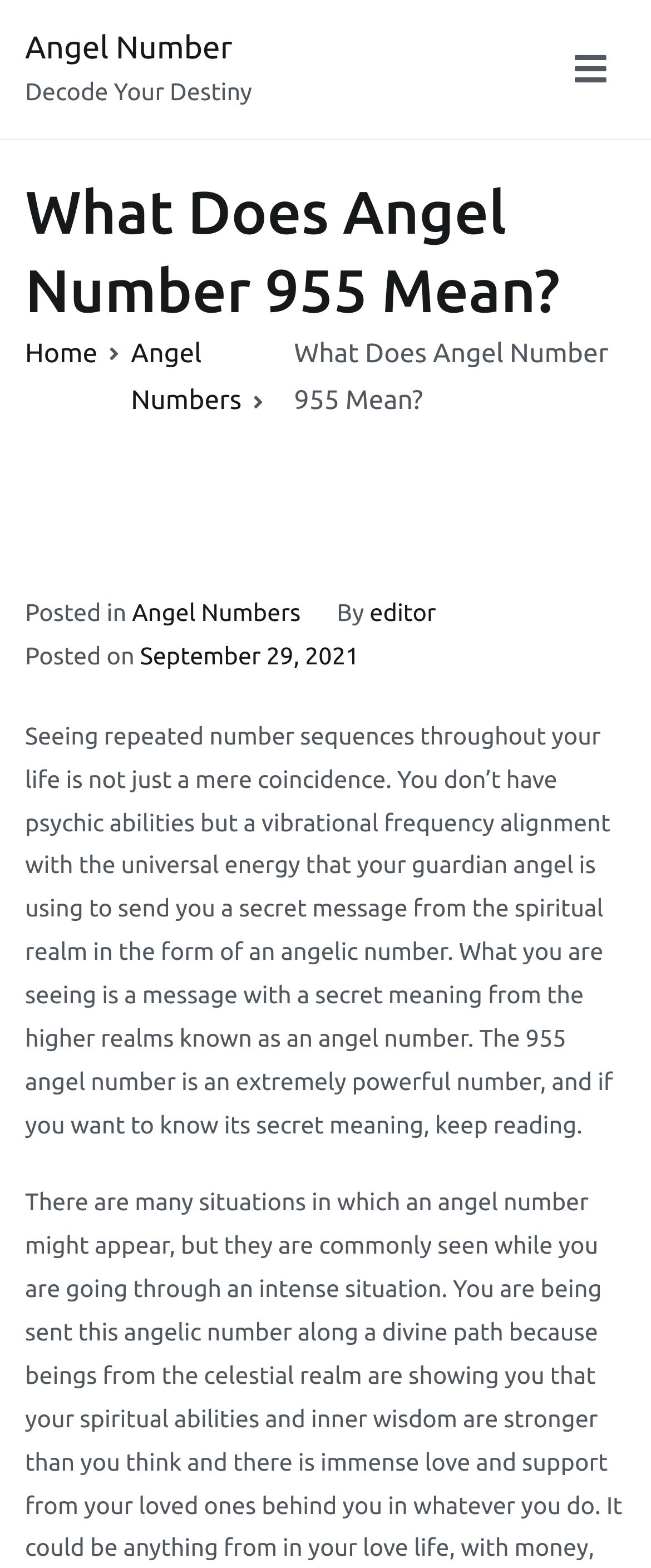Convey a detailed summary of the webpage, mentioning all key elements.

The webpage is about the meaning of Angel Number 955. At the top left, there is a link to "Angel Number" and a static text "Decode Your Destiny". On the top right, there is a button labeled "Primary Menu". 

Below the top section, there is a header section that spans the entire width of the page. It contains a heading "What Does Angel Number 955 Mean?" and a navigation section labeled "Breadcrumbs" that shows the page's location in the website's hierarchy. The breadcrumbs consist of three links: "Home", "Angel Numbers", and the current page's title "What Does Angel Number 955 Mean?".

Under the breadcrumbs, there is a section that displays the page's metadata, including the category "Angel Numbers", the author "editor", and the publication date "September 29, 2021". 

The main content of the page is a long paragraph that explains the concept of angel numbers and the significance of seeing repeated number sequences. It specifically discusses the meaning of the 955 angel number, encouraging readers to continue reading to learn more about its secret meaning.